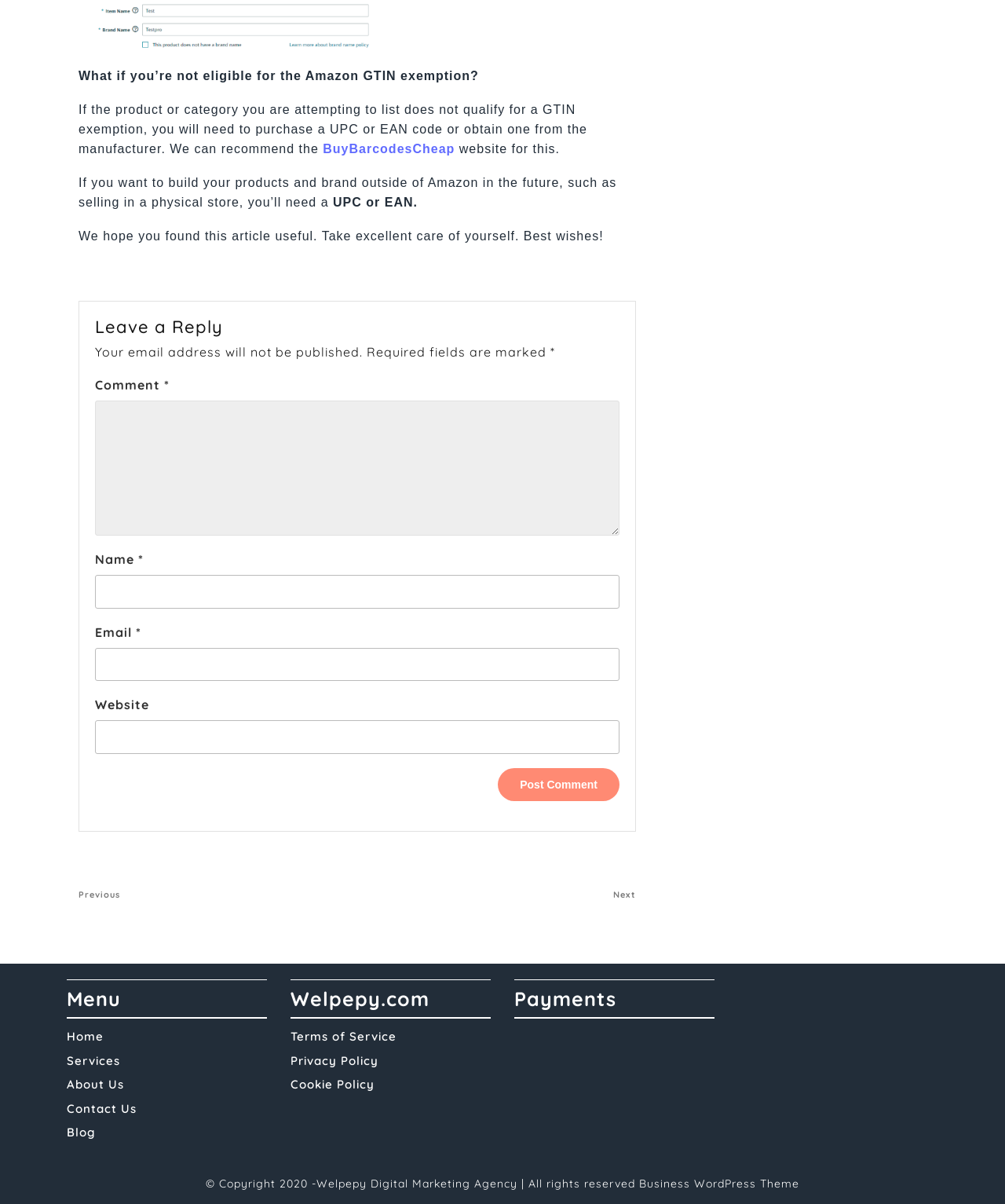Please reply with a single word or brief phrase to the question: 
What is the name of the website?

Welpepy.com